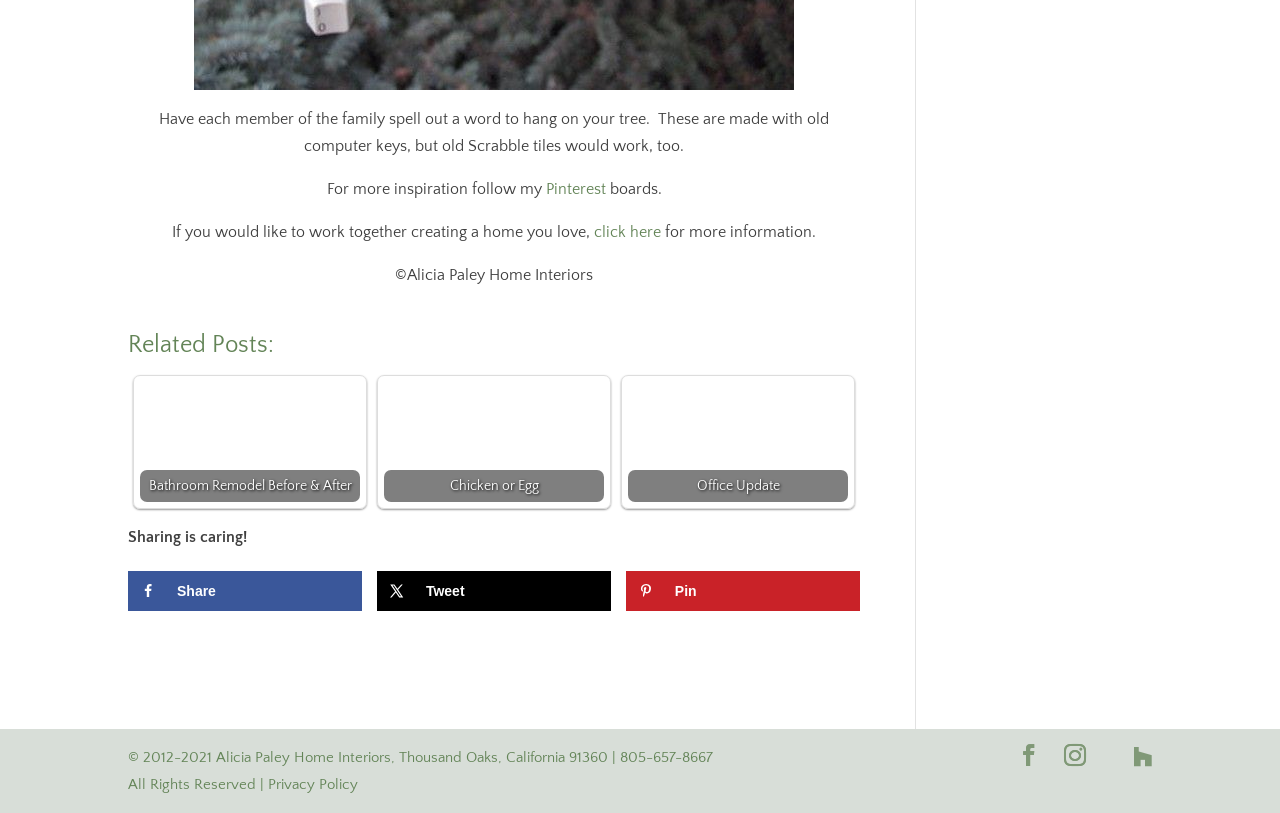What is the theme of the website?
Examine the webpage screenshot and provide an in-depth answer to the question.

Based on the content of the webpage, it appears to be a website about home interiors, with articles and images related to home design and decoration.